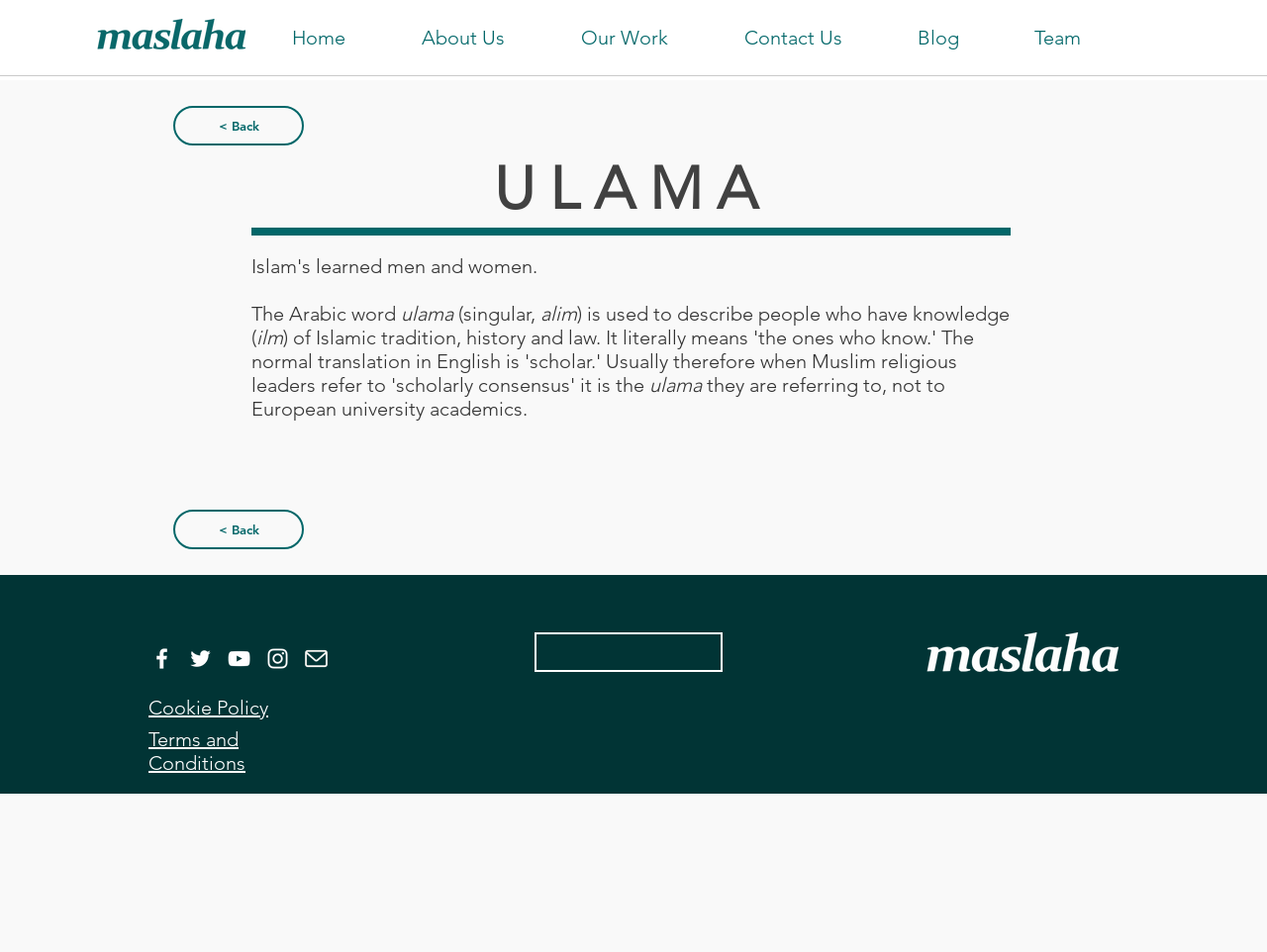How many social media icons are there in the social bar?
Please respond to the question with a detailed and thorough explanation.

I counted the number of link elements with image descriptions such as 'White Facebook Icon', 'White Twitter Icon', and so on, and found that there are 5 social media icons in the social bar.